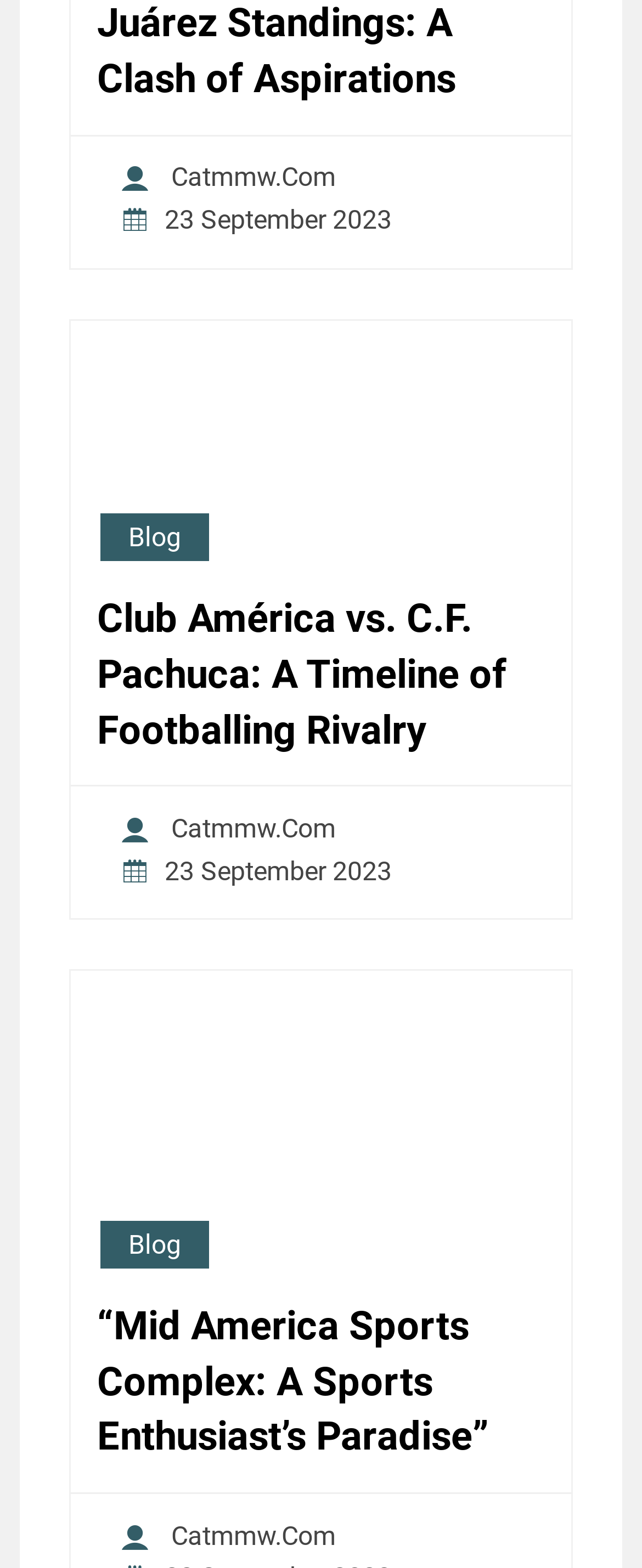What is the date of the article? Observe the screenshot and provide a one-word or short phrase answer.

23 September 2023